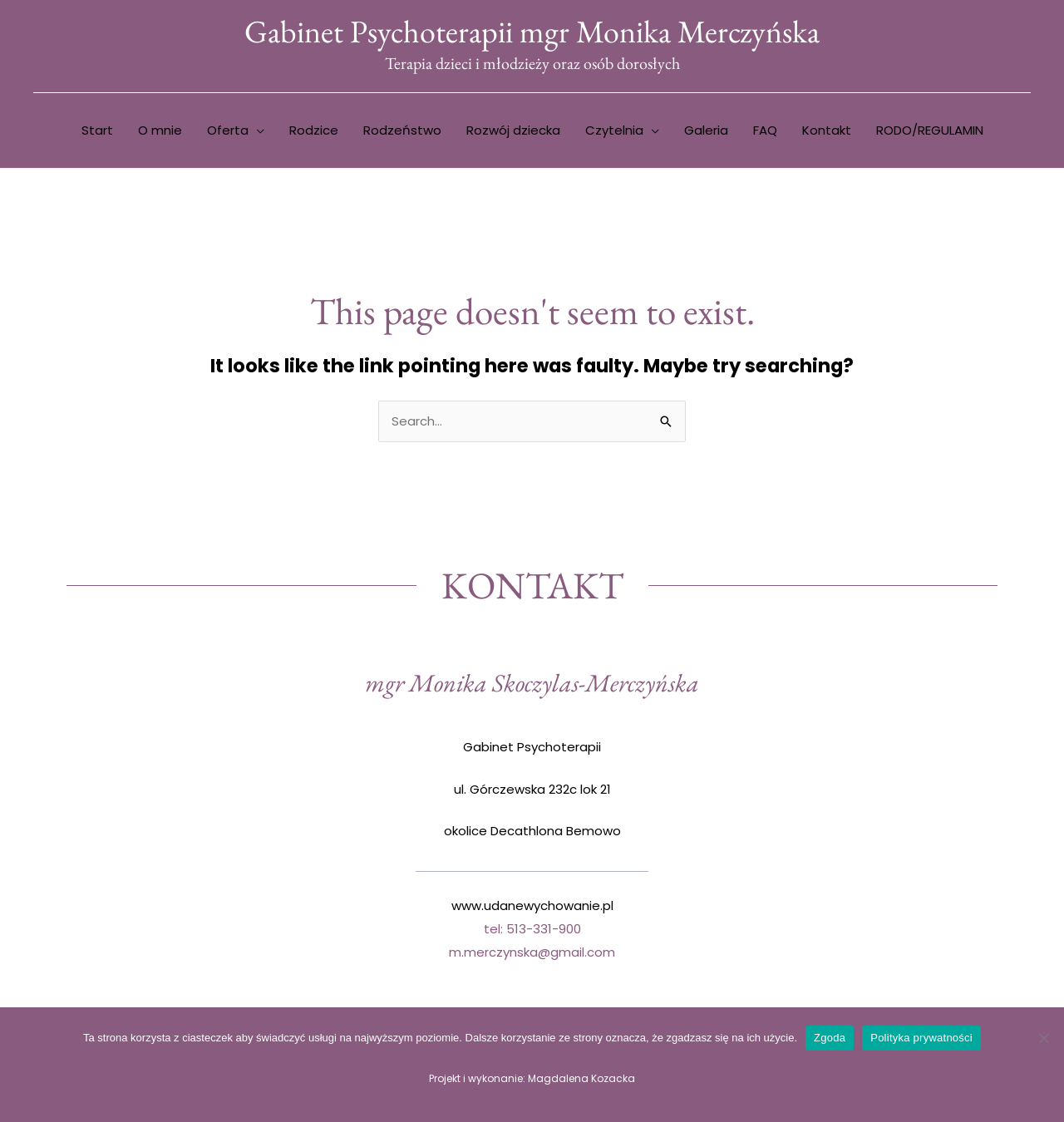Could you specify the bounding box coordinates for the clickable section to complete the following instruction: "Search for something"?

[0.355, 0.357, 0.645, 0.394]